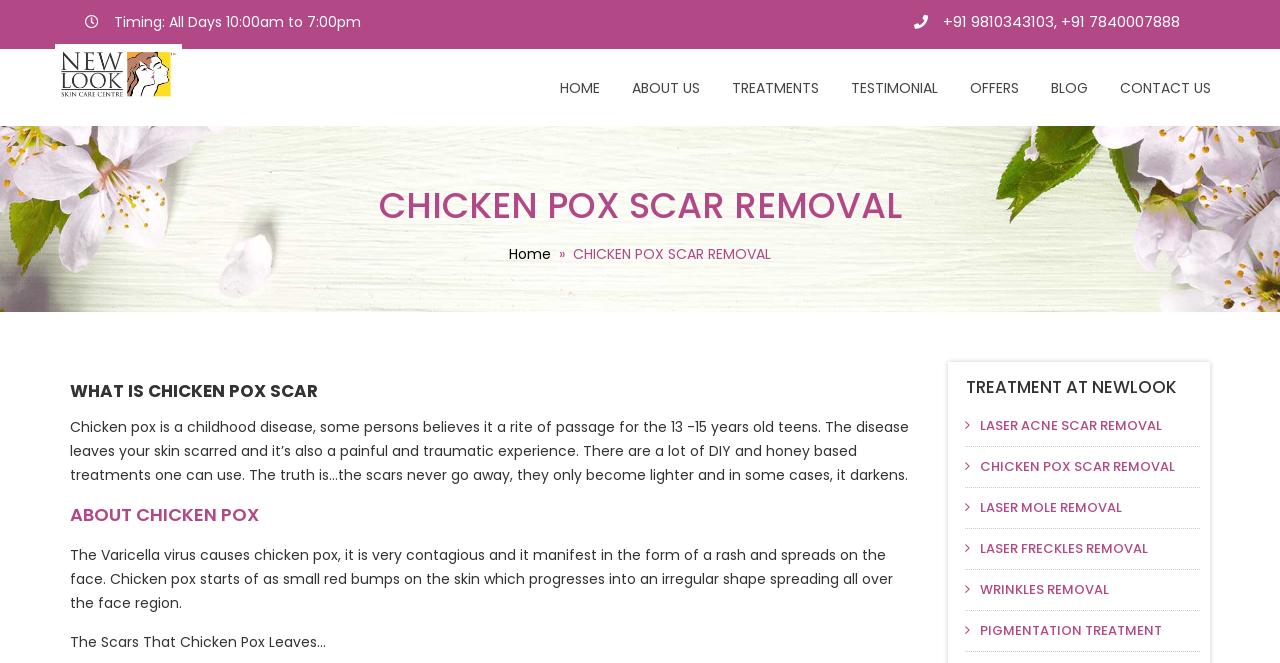Using the provided description: "Treatments", find the bounding box coordinates of the corresponding UI element. The output should be four float numbers between 0 and 1, in the format [left, top, right, bottom].

[0.561, 0.095, 0.651, 0.17]